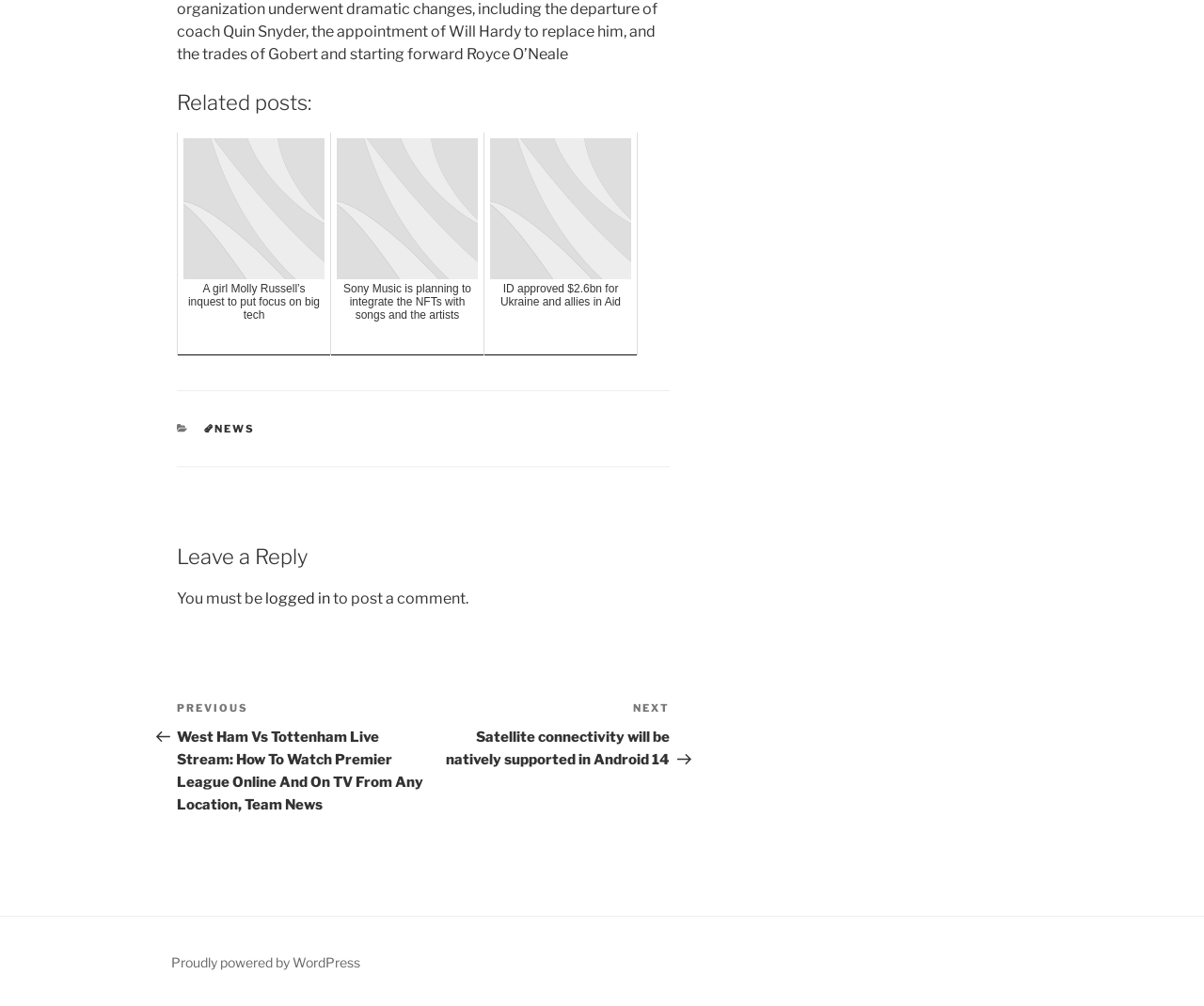How many related posts are listed?
Analyze the image and provide a thorough answer to the question.

I counted the number of links under the 'Related posts:' heading, which are three in total, namely 'A girl Molly Russell’s inquest to put focus on big tech', 'Sony Music is planning to integrate the NFTs with songs and the artists', and 'ID approved $2.6bn for Ukraine and allies in Aid'.